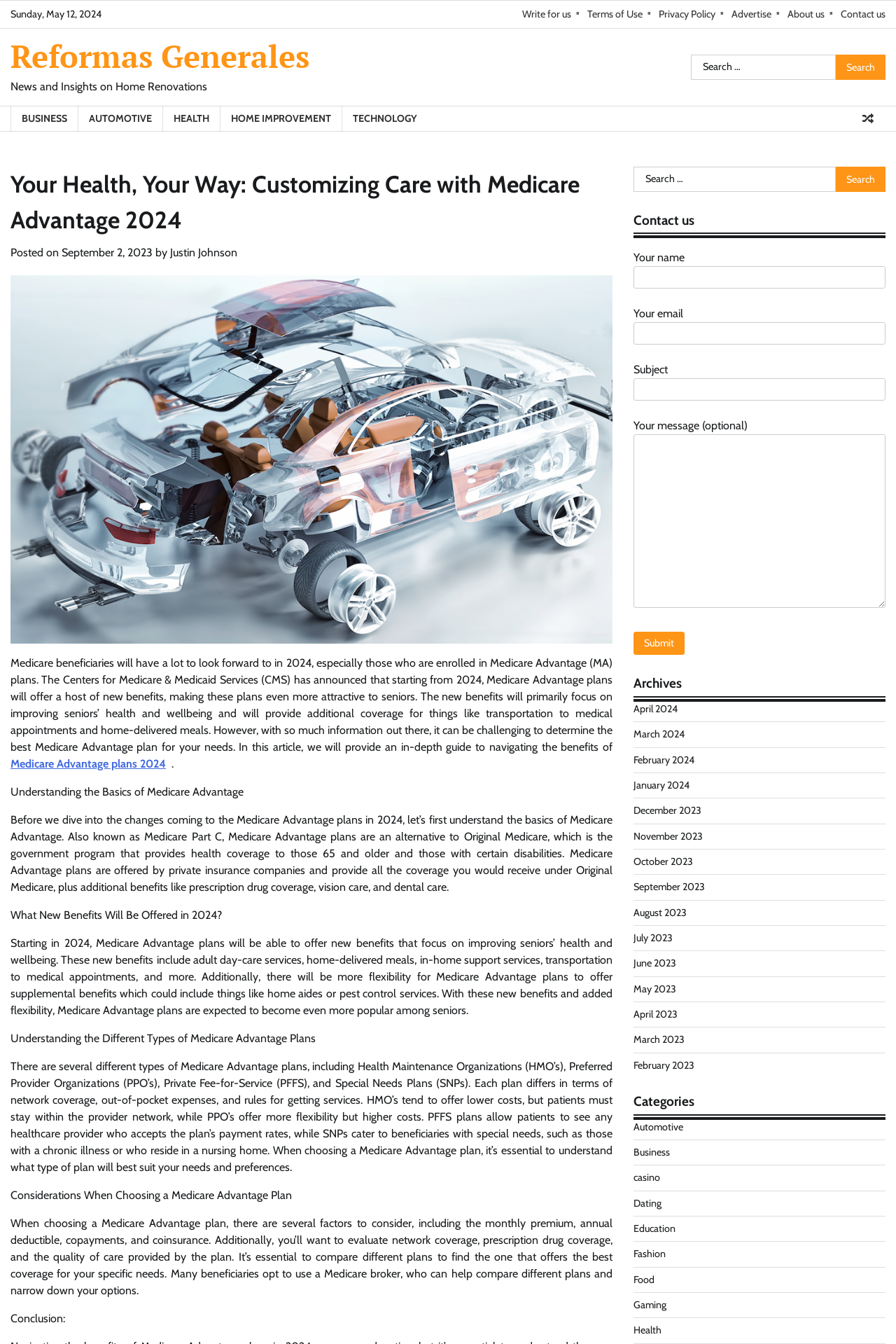Pinpoint the bounding box coordinates of the area that should be clicked to complete the following instruction: "Click on the link to access the admin page". The coordinates must be given as four float numbers between 0 and 1, i.e., [left, top, right, bottom].

None